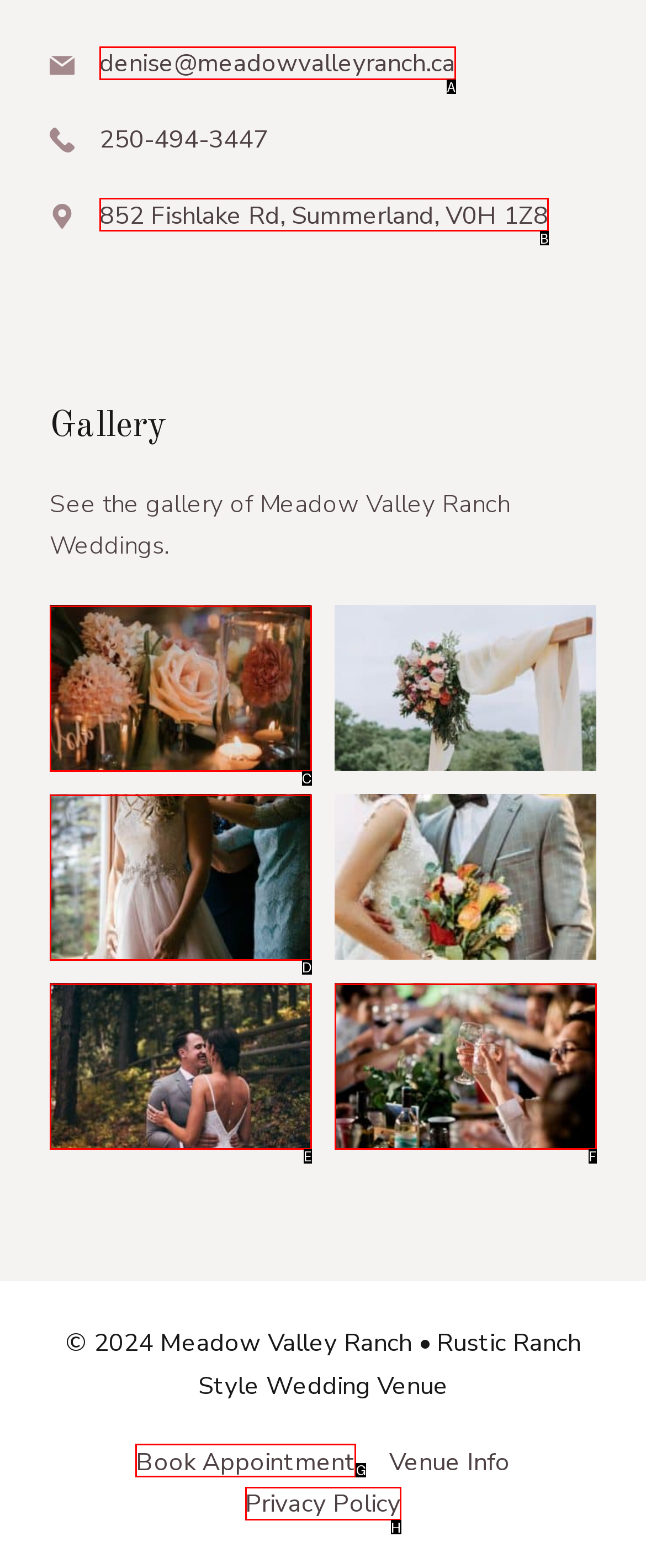Tell me the letter of the UI element I should click to accomplish the task: Book an appointment based on the choices provided in the screenshot.

G